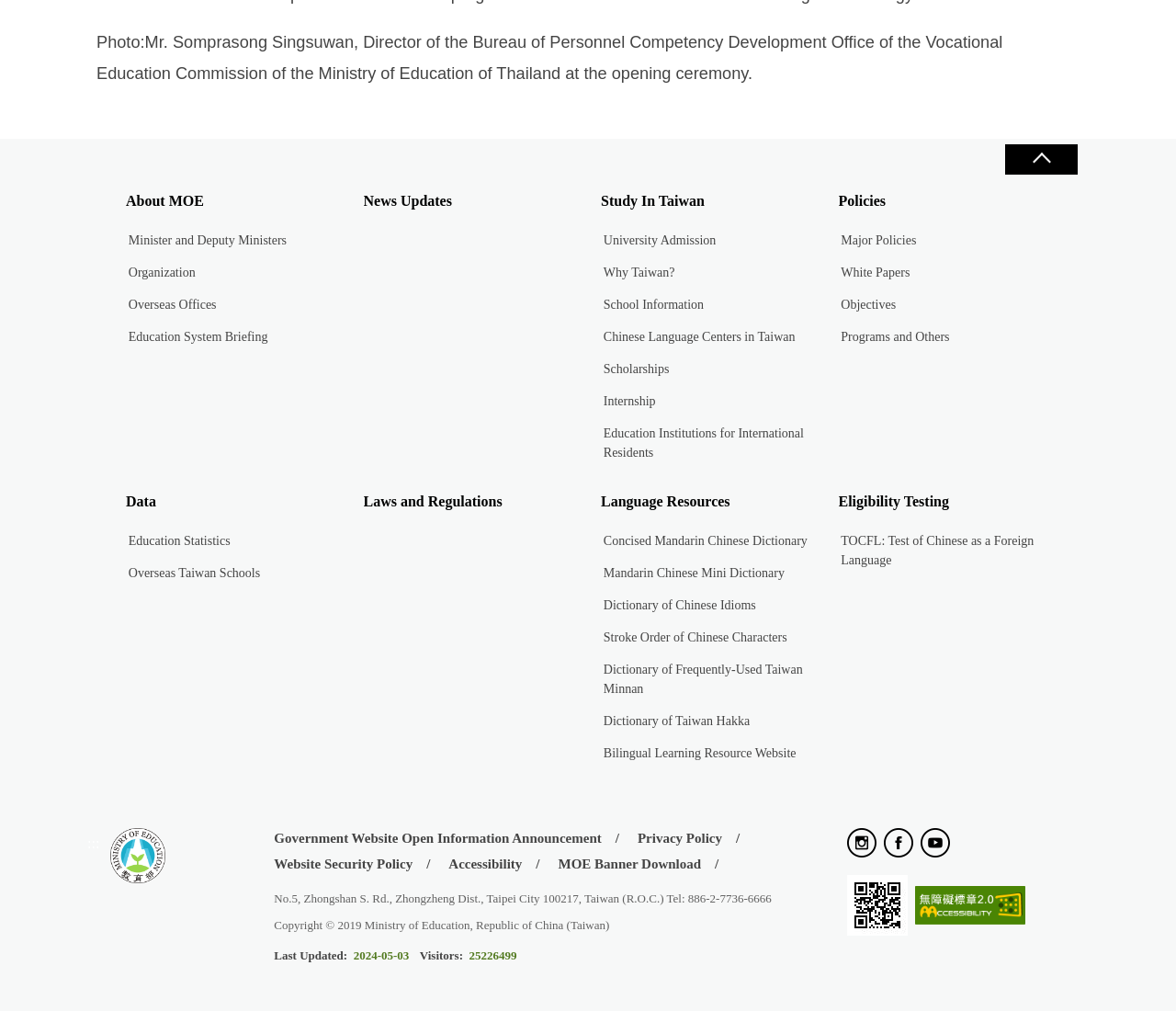Identify the bounding box coordinates of the clickable region to carry out the given instruction: "Check the 'Education Statistics'".

[0.107, 0.519, 0.31, 0.551]